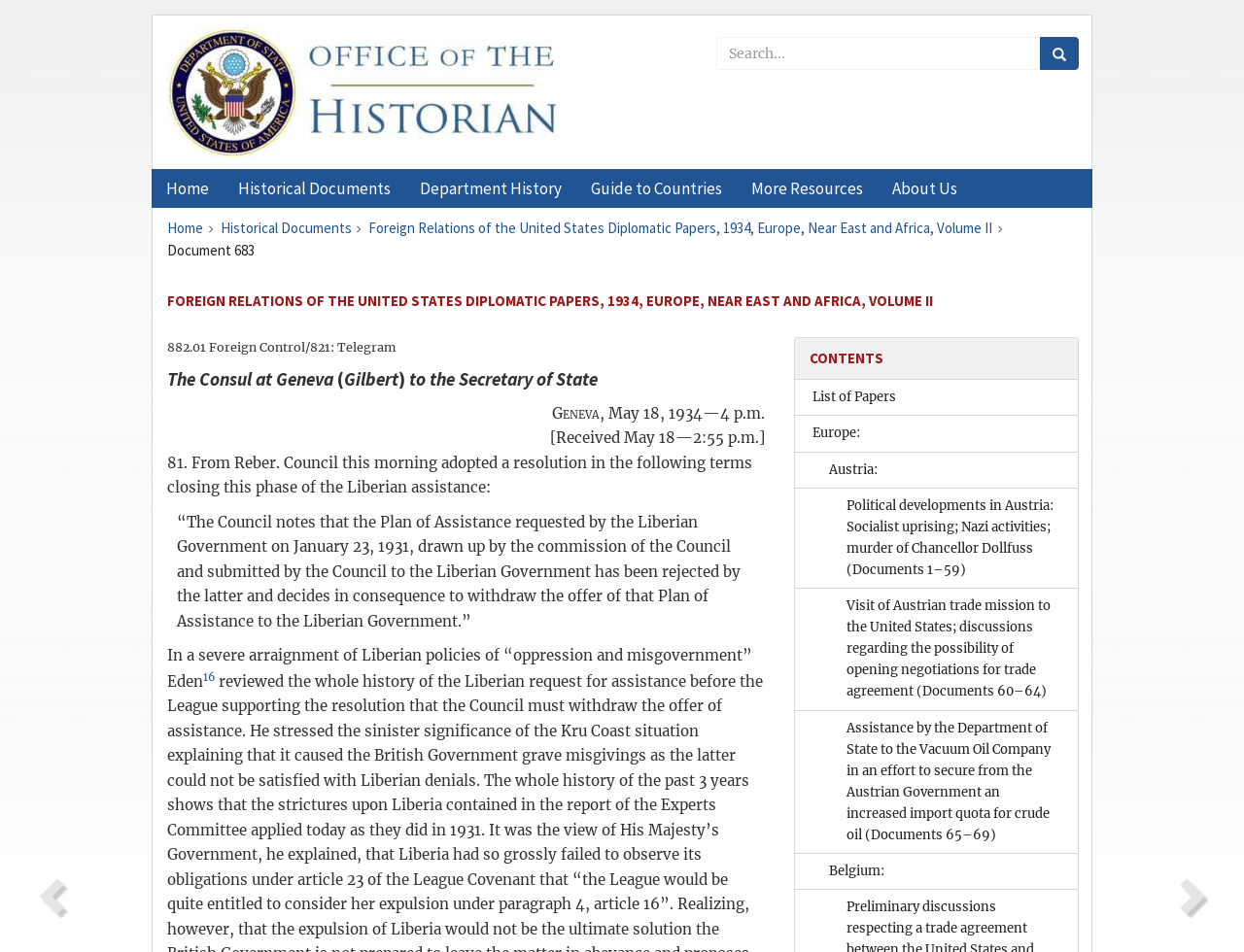Identify the bounding box coordinates of the element to click to follow this instruction: 'Browse the list of papers'. Ensure the coordinates are four float values between 0 and 1, provided as [left, top, right, bottom].

[0.639, 0.399, 0.866, 0.436]